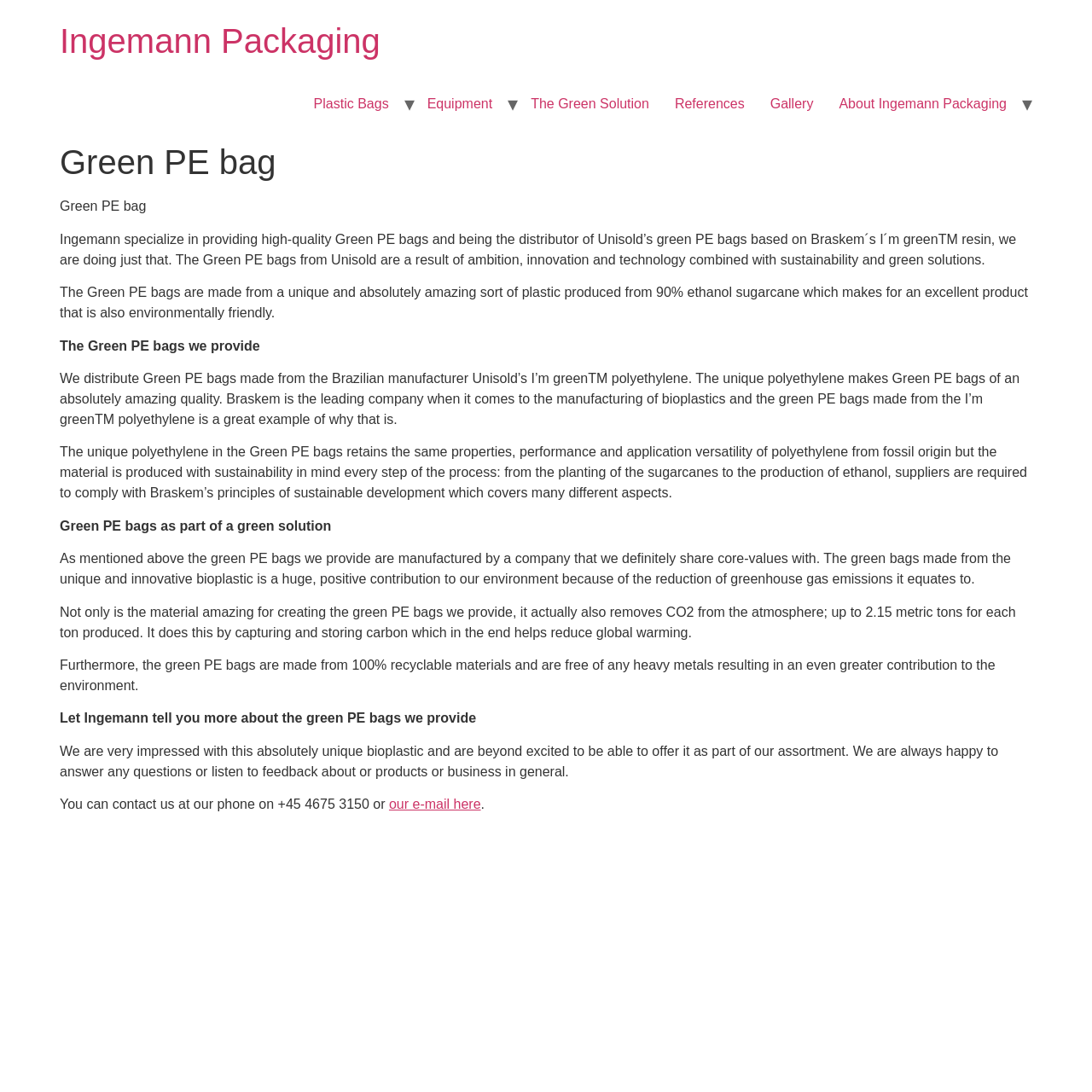Locate the bounding box coordinates of the element that needs to be clicked to carry out the instruction: "Click on 'About Ingemann Packaging'". The coordinates should be given as four float numbers ranging from 0 to 1, i.e., [left, top, right, bottom].

[0.757, 0.08, 0.934, 0.111]